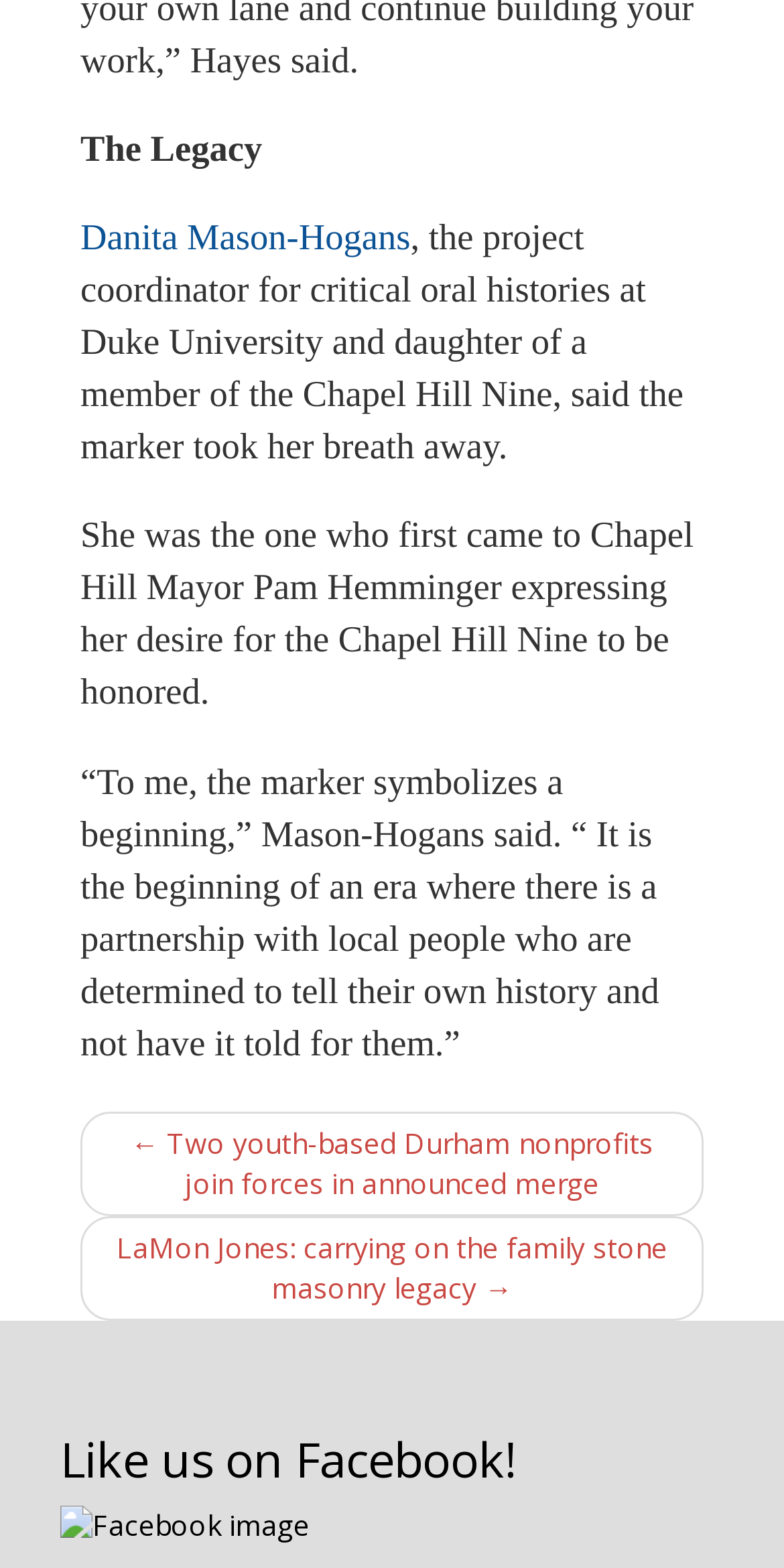What is the name of the Facebook page mentioned in the article?
Using the image as a reference, give a one-word or short phrase answer.

Like us on Facebook!